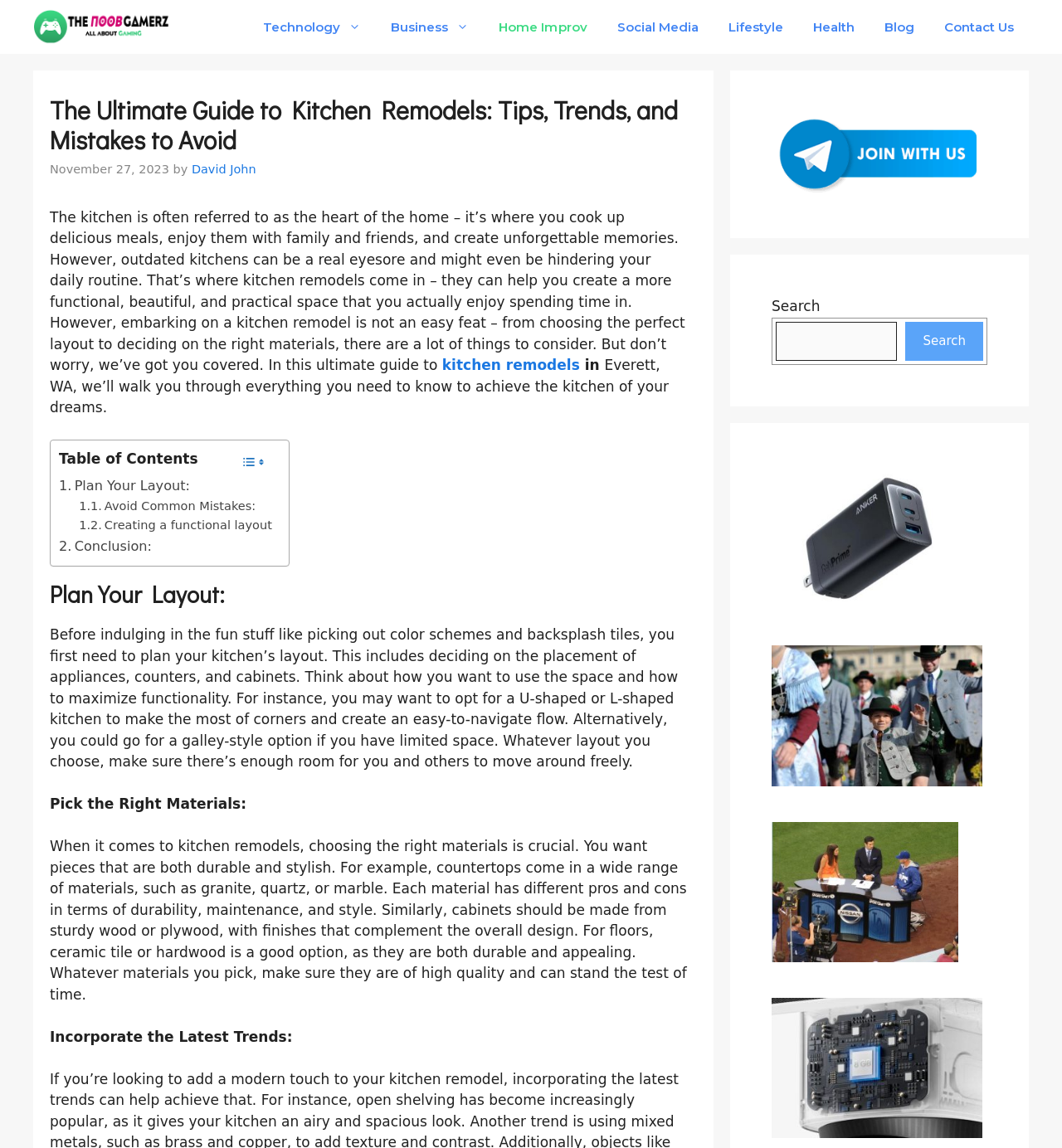Answer the question in a single word or phrase:
What is the importance of choosing the right materials for a kitchen remodel?

To ensure durability and style